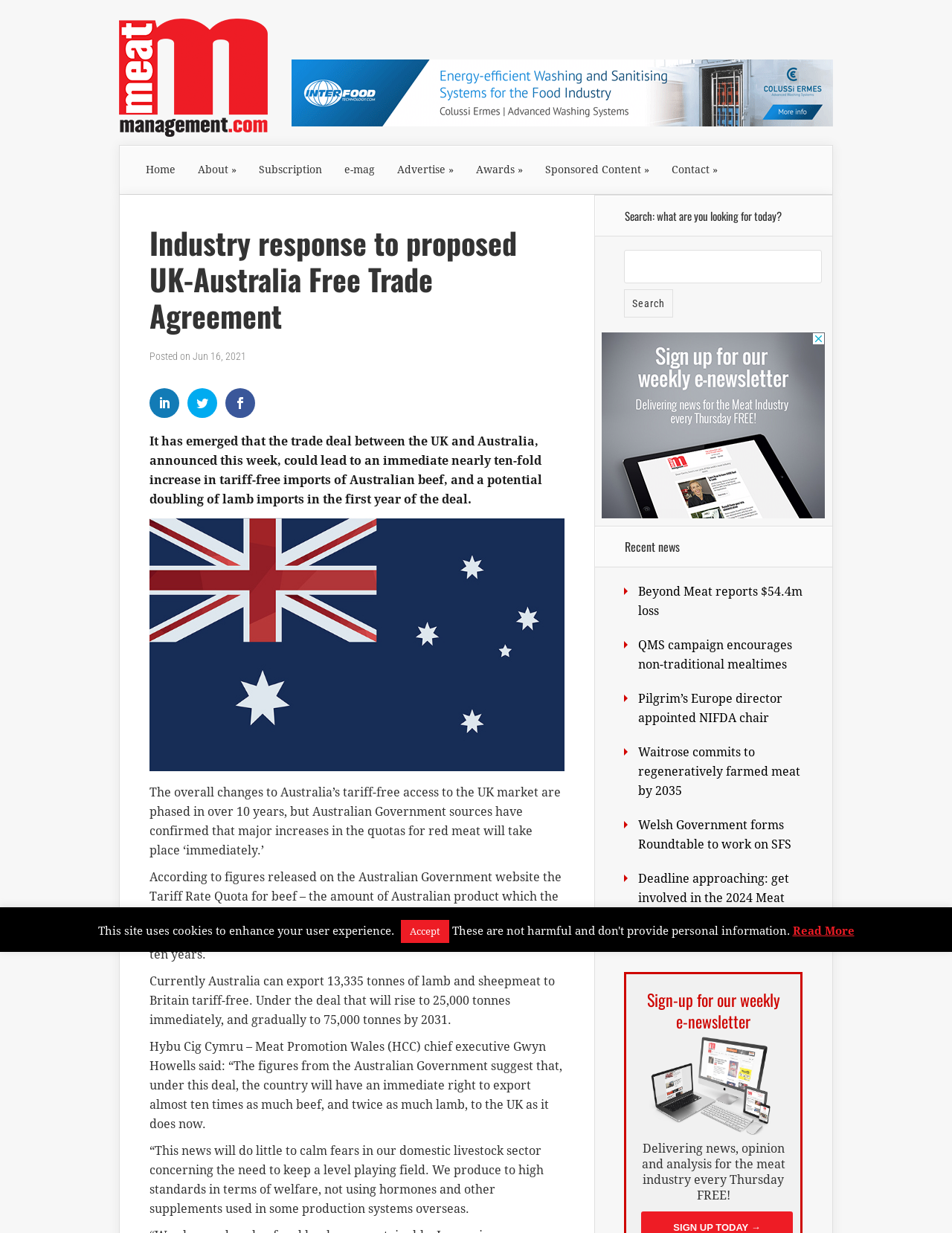What is the purpose of the search bar?
Please provide a detailed and thorough answer to the question.

The search bar is located on the right-hand side of the webpage, below the heading 'Search: what are you looking for today?', and is likely intended for users to search for specific news articles or topics within the website.